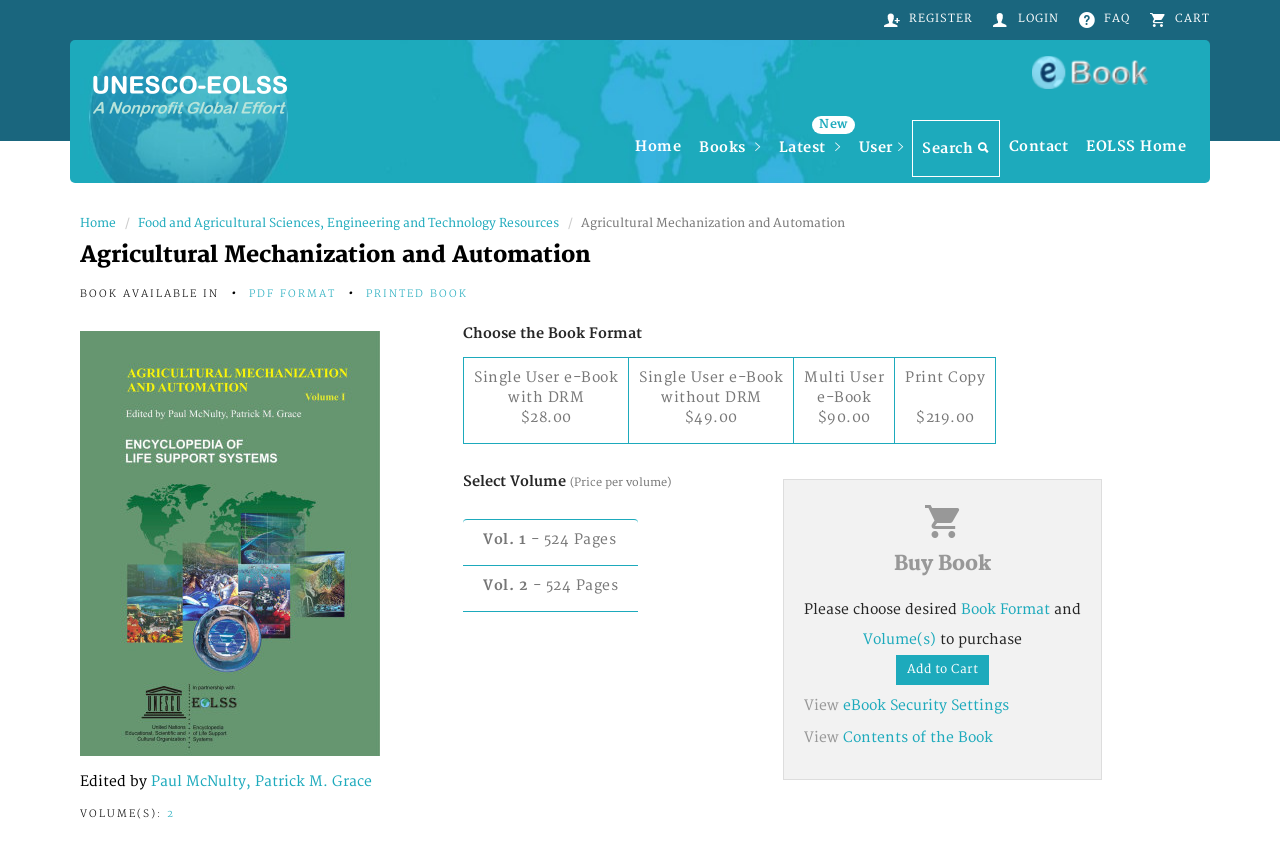Provide the bounding box coordinates of the HTML element described by the text: "Search". The coordinates should be in the format [left, top, right, bottom] with values between 0 and 1.

[0.712, 0.139, 0.781, 0.206]